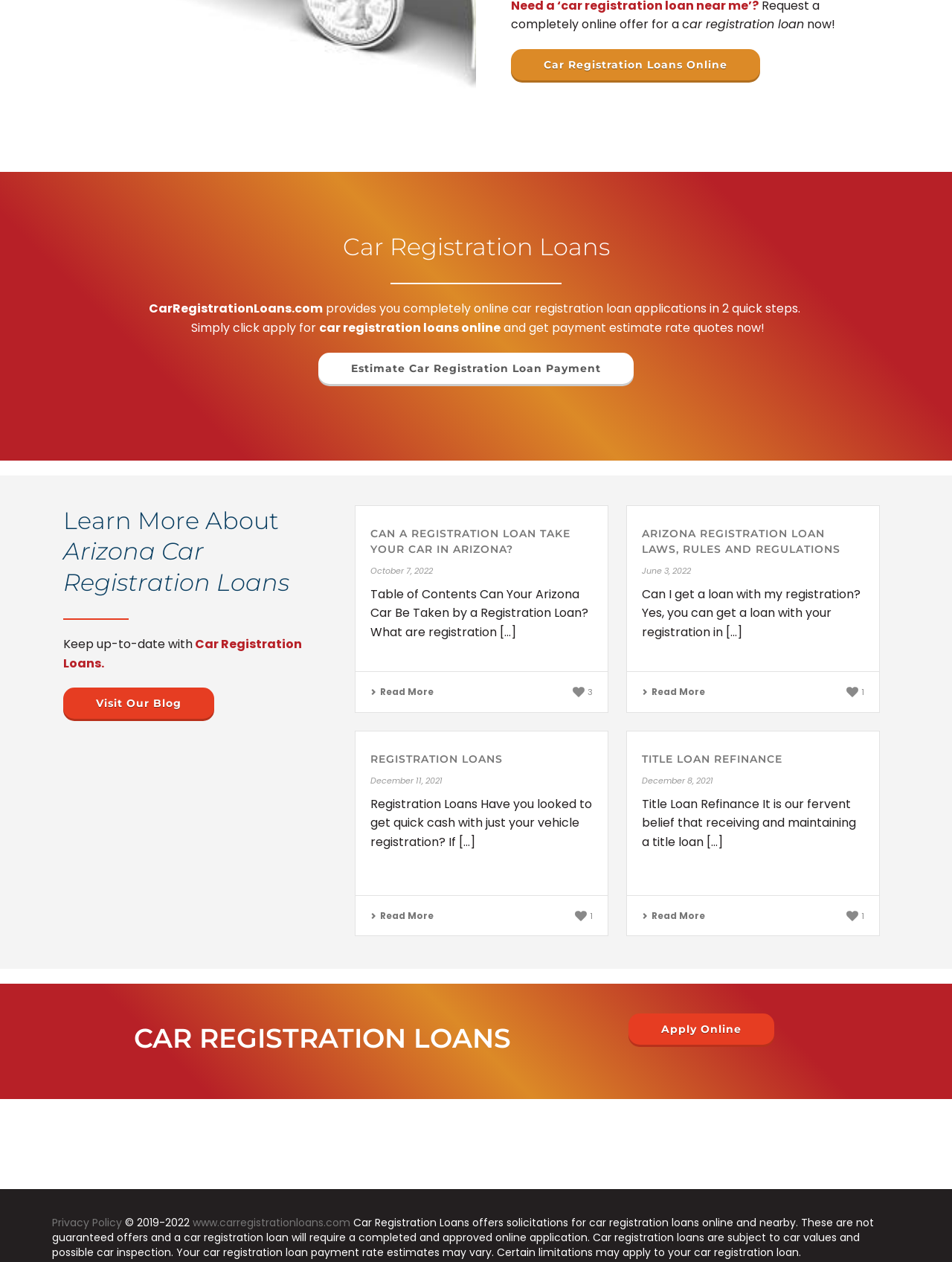Identify the bounding box of the UI element described as follows: "Title Loan Refinance". Provide the coordinates as four float numbers in the range of 0 to 1 [left, top, right, bottom].

[0.674, 0.596, 0.822, 0.606]